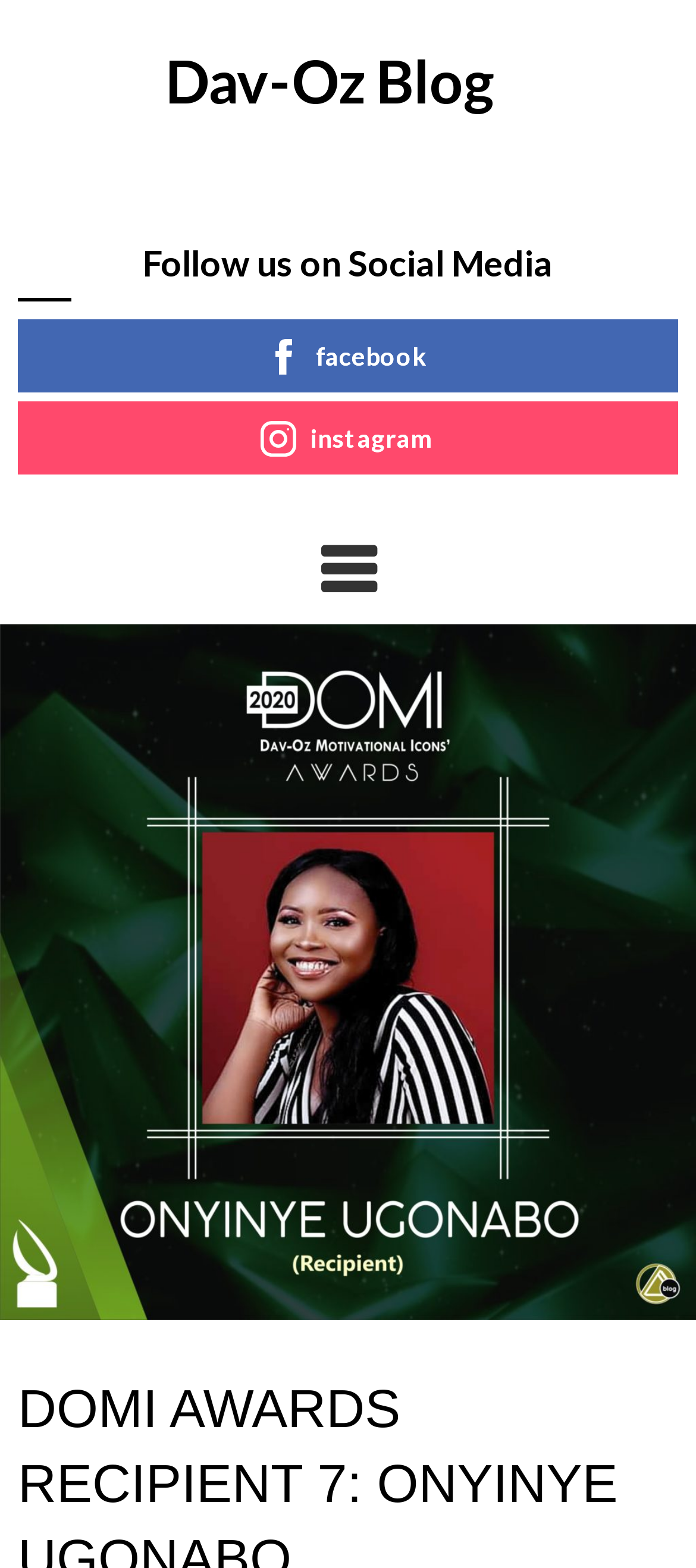Locate and extract the headline of this webpage.

DOMI AWARDS RECIPIENT 7: ONYINYE UGONABO